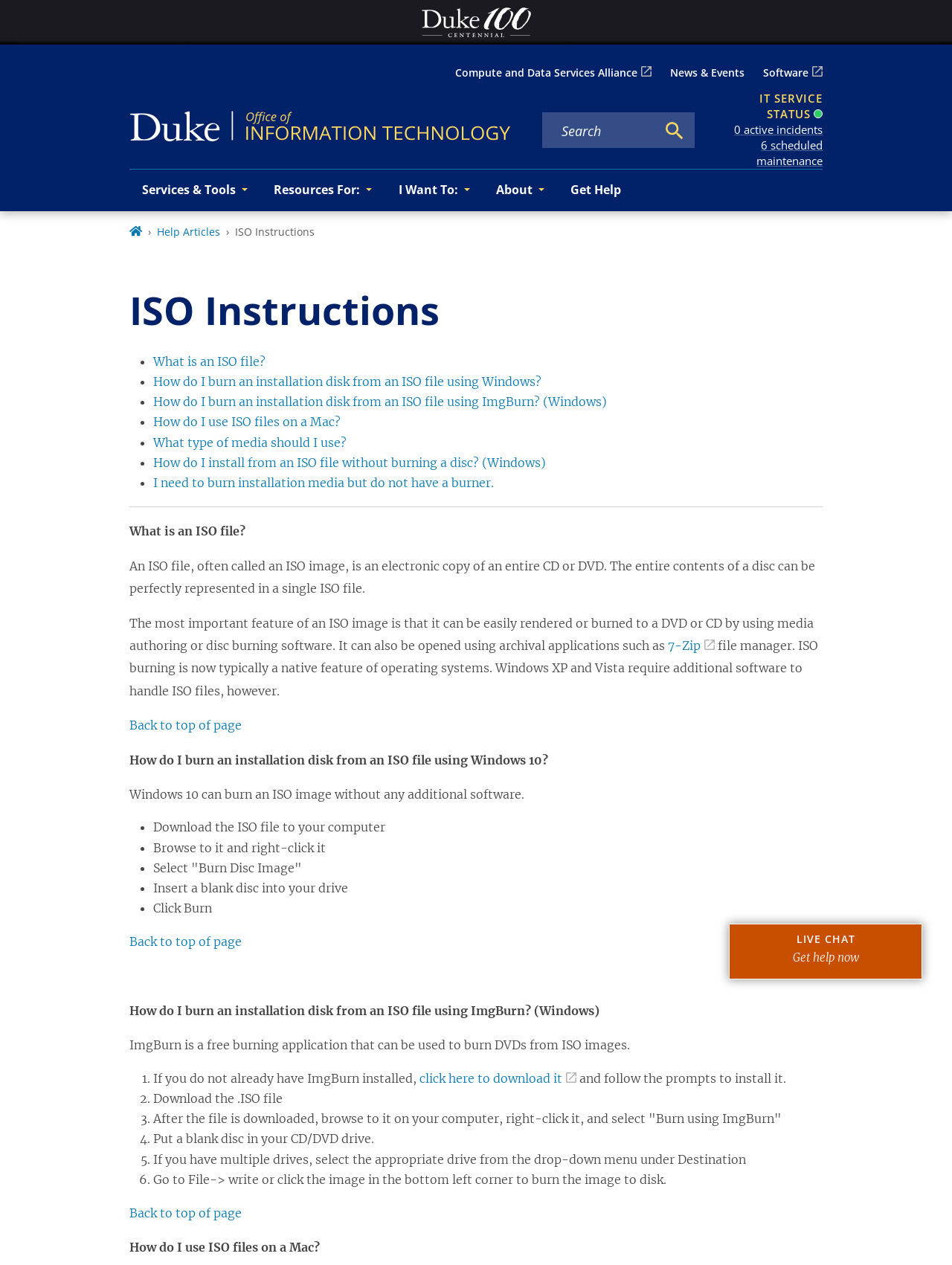What is the purpose of ImgBurn?
Can you provide a detailed and comprehensive answer to the question?

According to the webpage, ImgBurn is a free burning application that can be used to burn DVDs from ISO images. It provides a step-by-step guide on how to use ImgBurn to burn an installation disk from an ISO file.